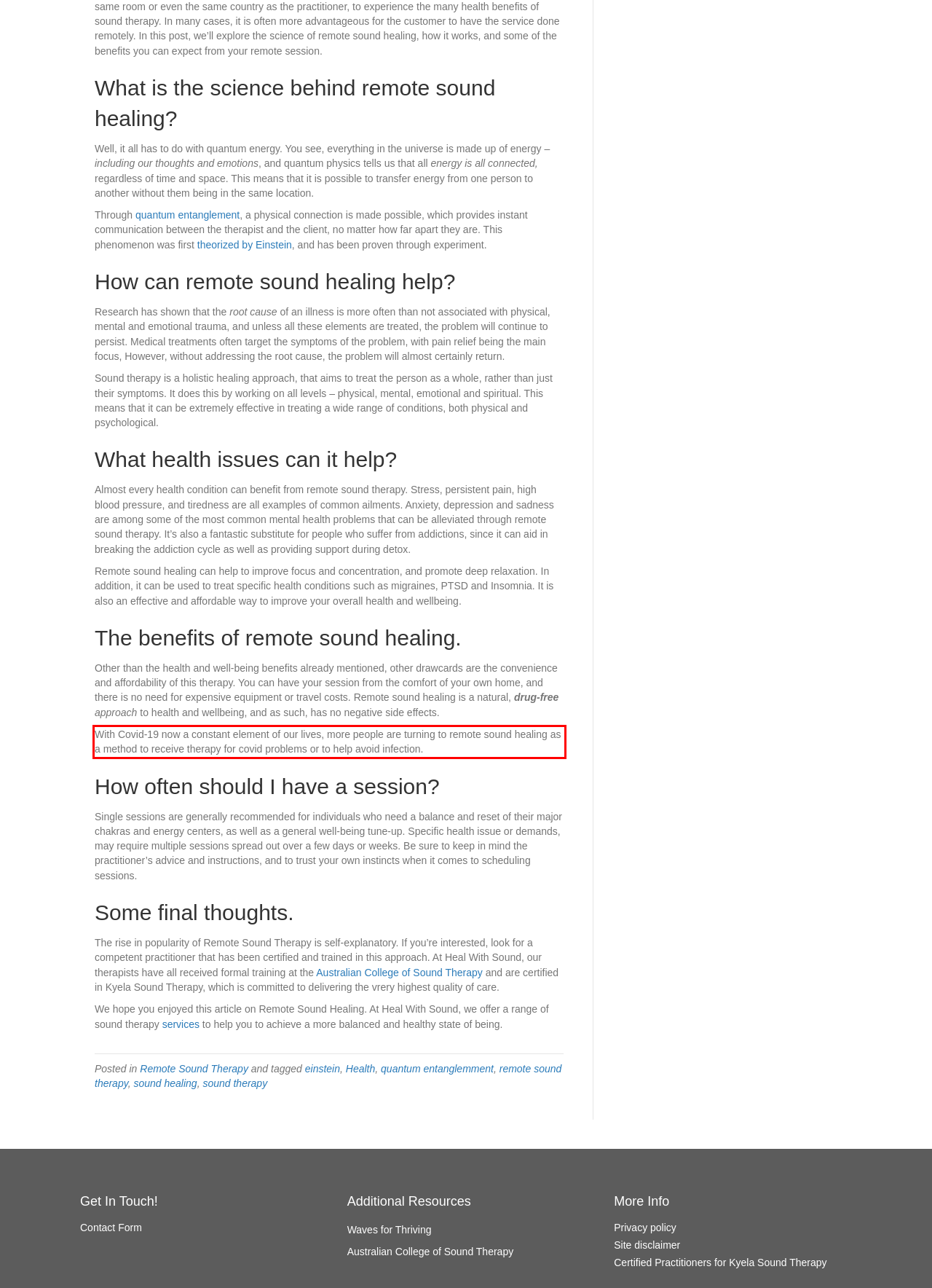You have a screenshot of a webpage, and there is a red bounding box around a UI element. Utilize OCR to extract the text within this red bounding box.

With Covid-19 now a constant element of our lives, more people are turning to remote sound healing as a method to receive therapy for covid problems or to help avoid infection.